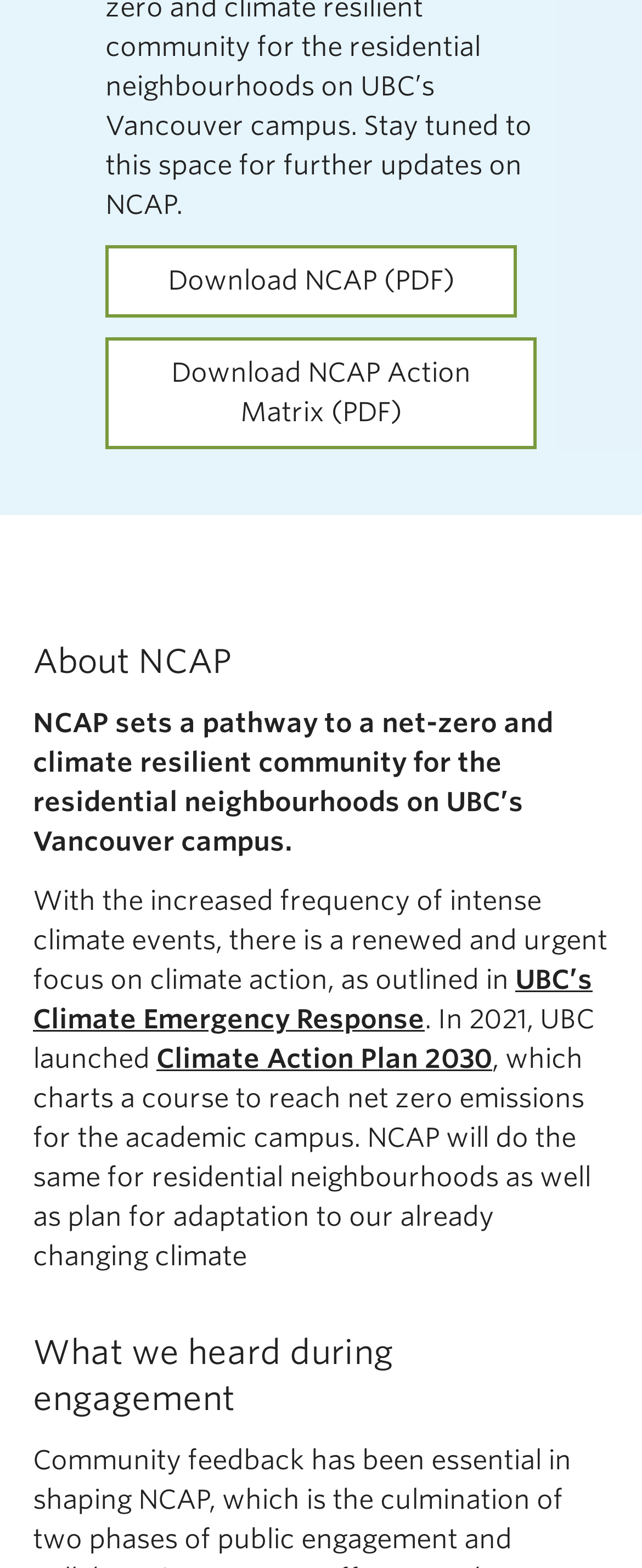Use the information in the screenshot to answer the question comprehensively: What is the tone of the webpage?

The webpage has a formal and informative tone, as evident from the use of headings, links, and StaticText elements that provide factual information about NCAP. The language used is objective and neutral, without any emotional or persuasive tone. The webpage appears to be educational in nature, aiming to inform readers about NCAP and its goals.